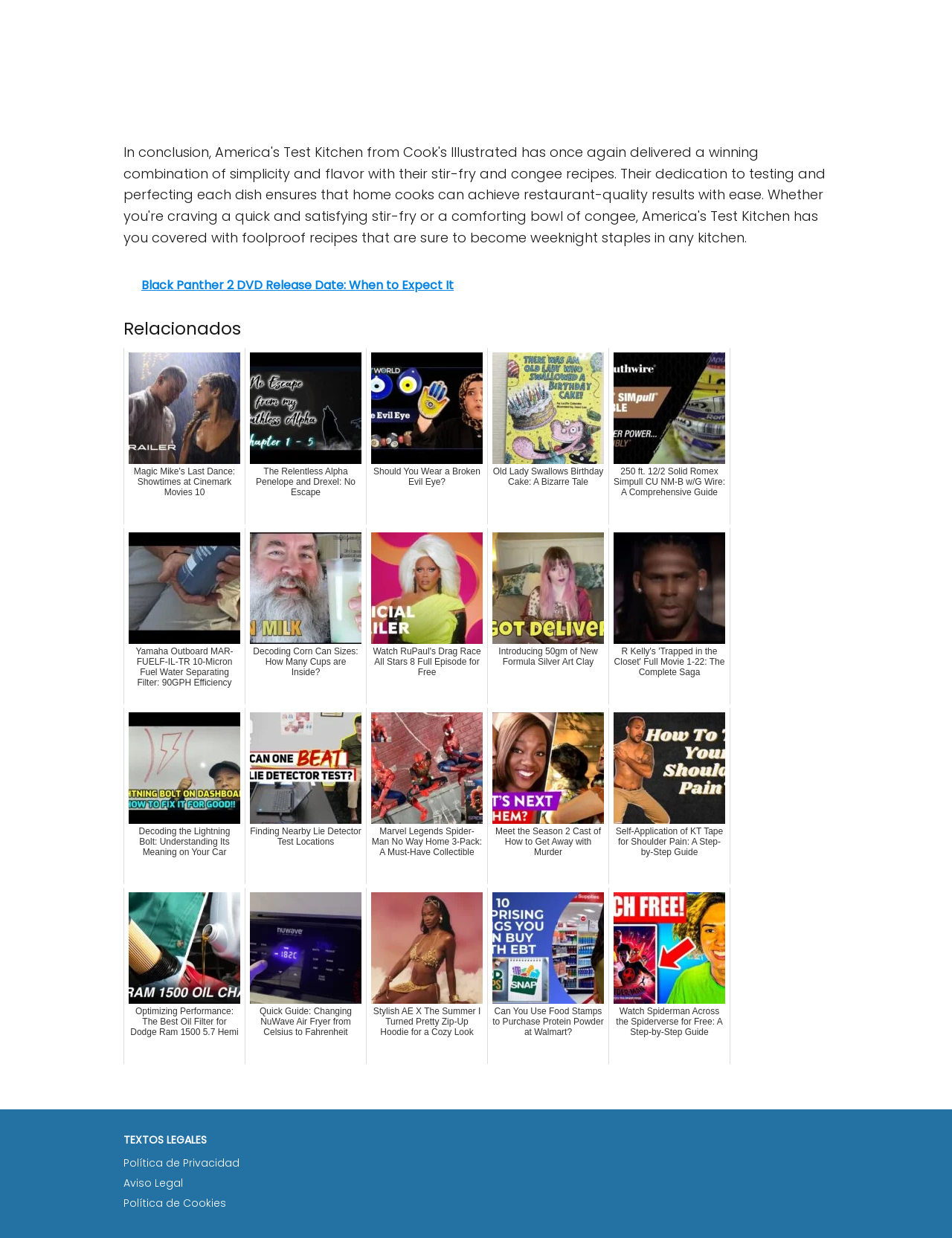Pinpoint the bounding box coordinates of the clickable element needed to complete the instruction: "Call the phone number". The coordinates should be provided as four float numbers between 0 and 1: [left, top, right, bottom].

None